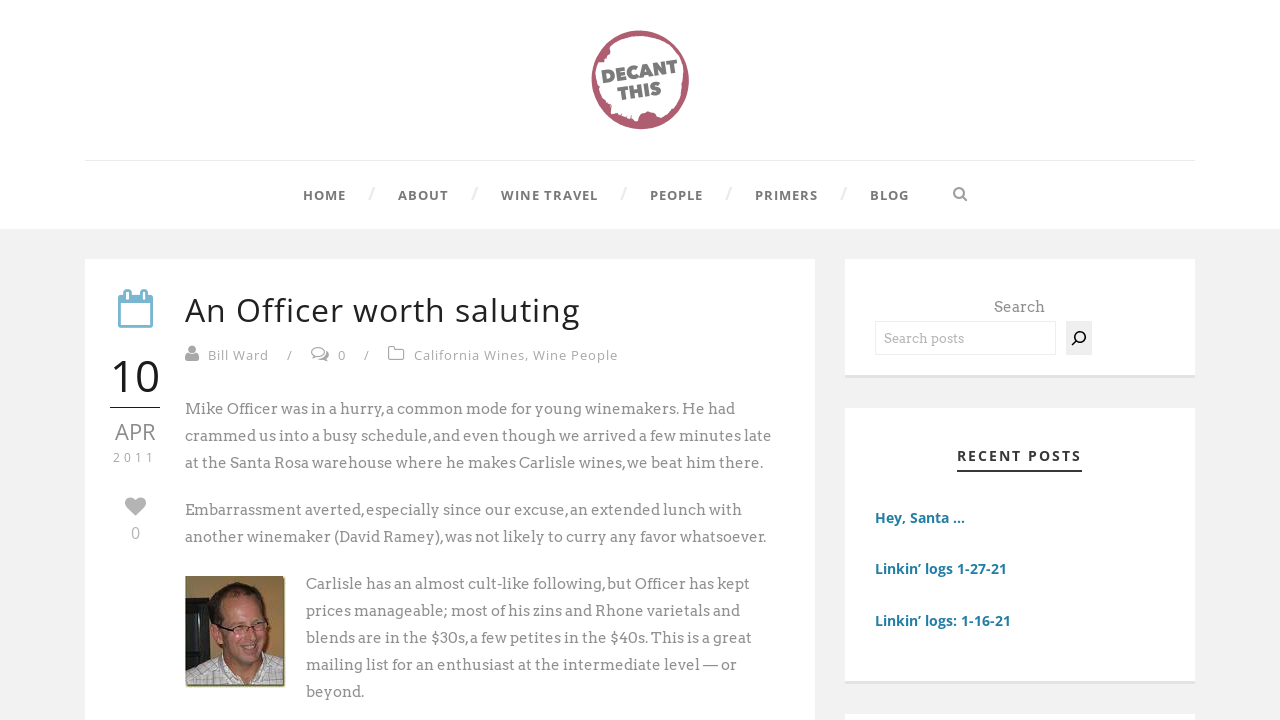Identify the bounding box coordinates of the clickable region to carry out the given instruction: "Visit the ABOUT page".

[0.27, 0.224, 0.35, 0.318]